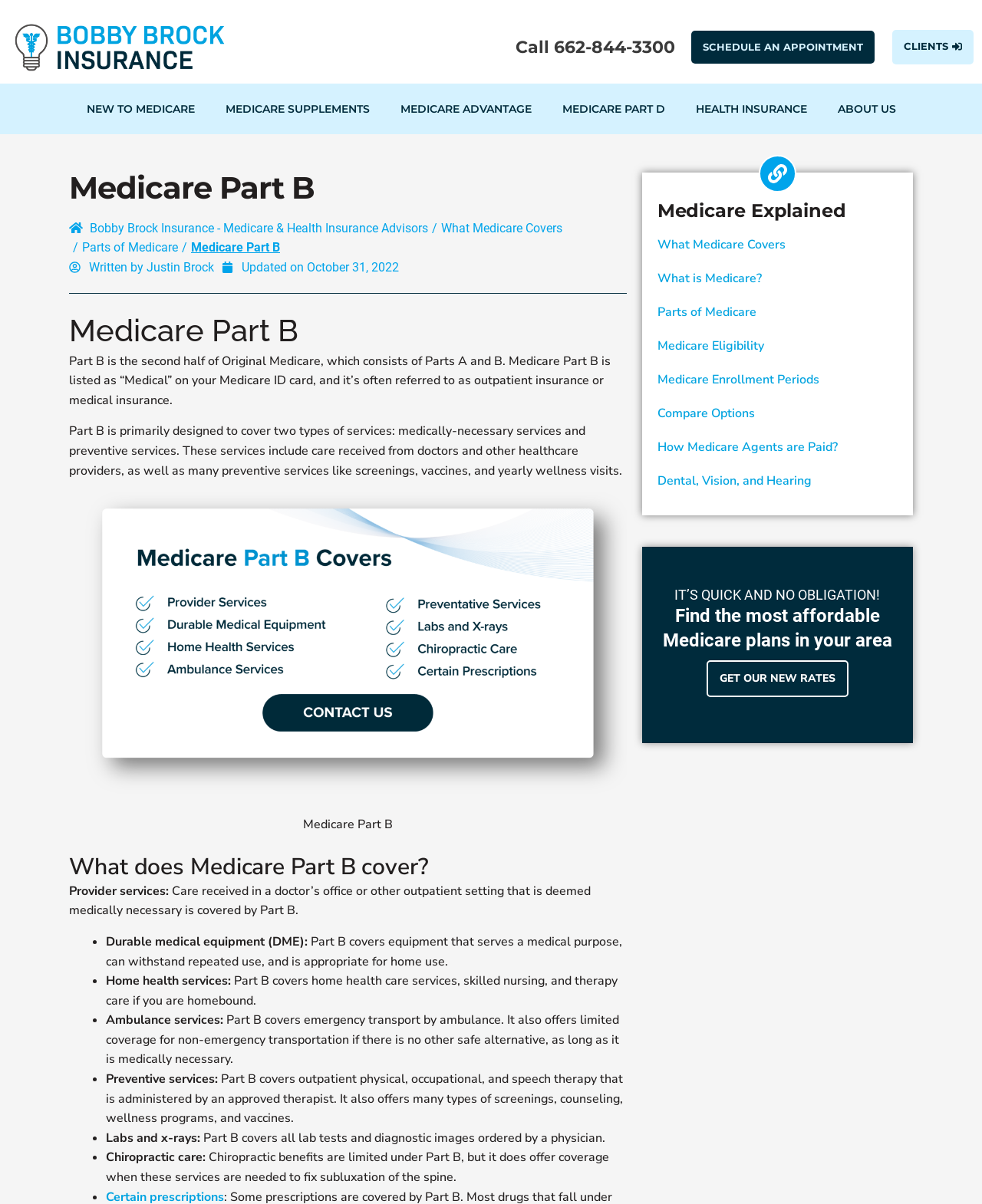What is the purpose of Medicare Part B?
Provide a short answer using one word or a brief phrase based on the image.

To cover medically-necessary services and preventive services